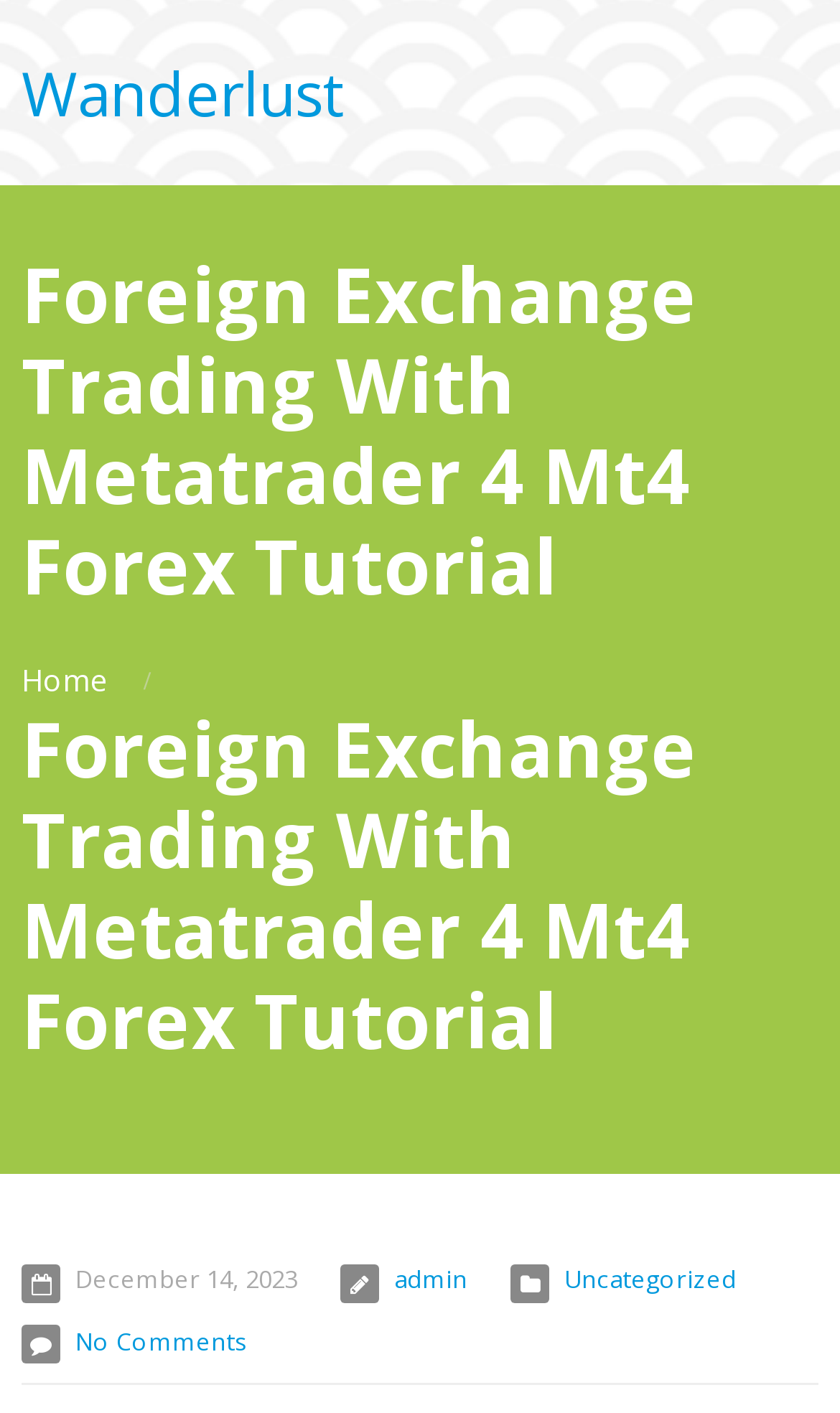Provide a brief response using a word or short phrase to this question:
What is the name of the website?

Wanderlust